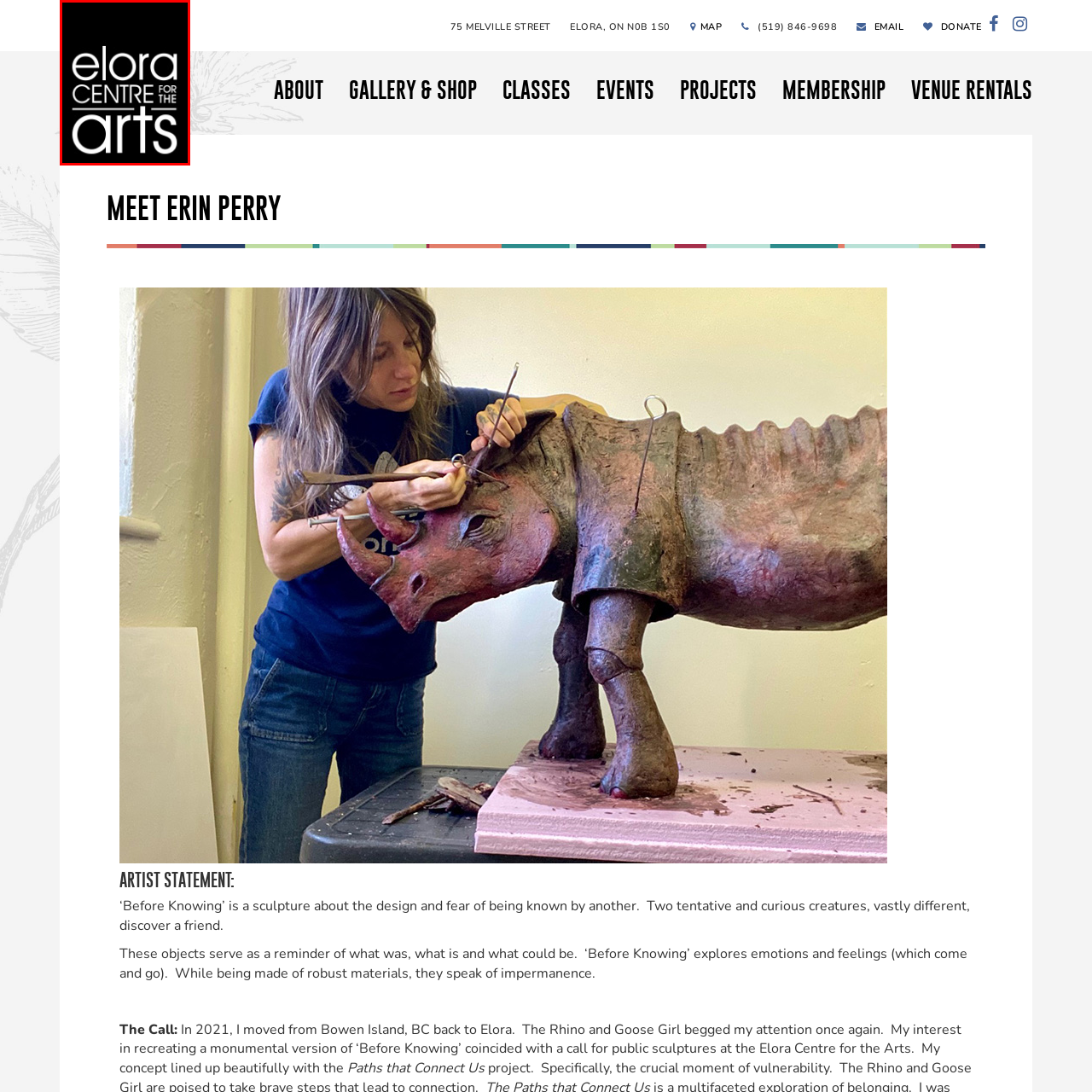Elaborate on the image contained within the red outline, providing as much detail as possible.

The image features the logo of the Elora Centre for the Arts. The design showcases the name 'elora' prominently at the top, followed by 'CENTRE' in a bold, uppercase format, and 'for the arts' positioned at the bottom in a stylish font. The overall presentation emphasizes creativity and community engagement in the arts. The logo is set against a black background, making the white text stand out, symbolizing a vibrant hub for artistic expression. The Elora Centre for the Arts provides a platform for artists and hosts various events and exhibitions, contributing to the cultural landscape of the Elora region.